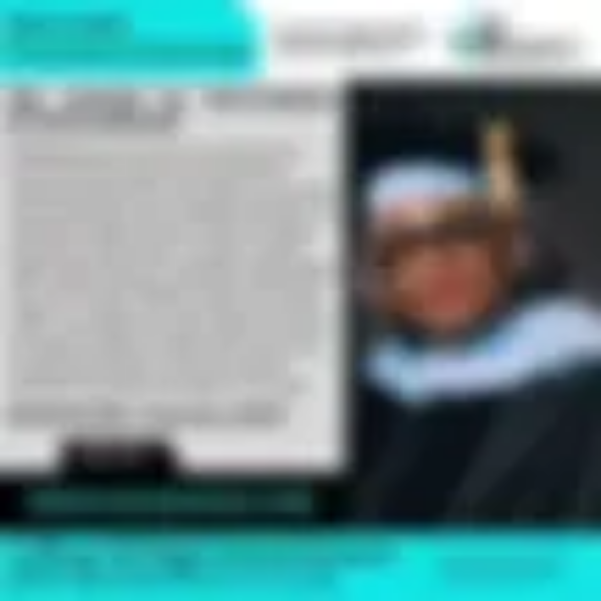Provide a brief response to the question below using a single word or phrase: 
What is the purpose of the accompanying text?

To urge seniors to apply for scholarships